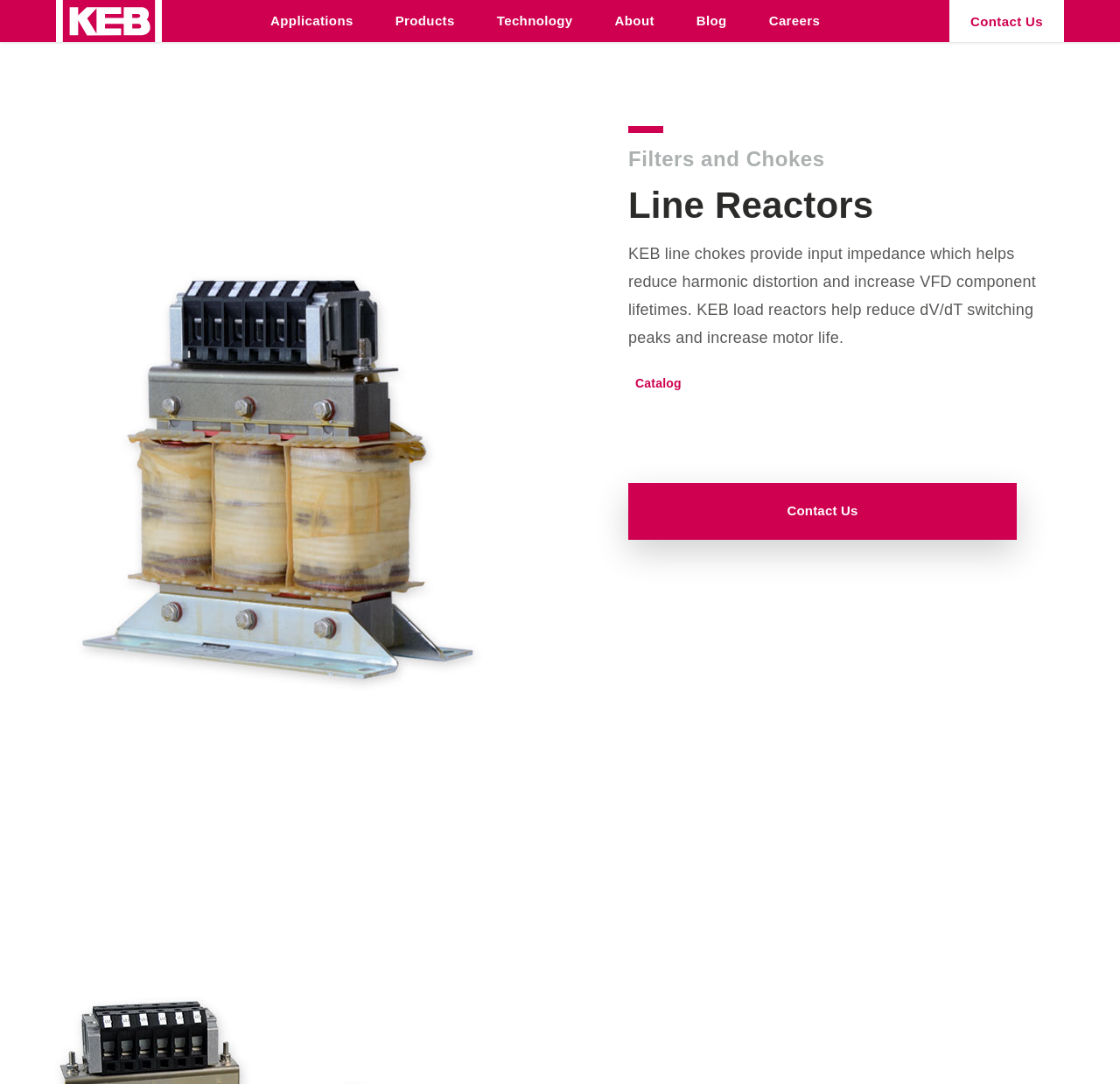Please indicate the bounding box coordinates of the element's region to be clicked to achieve the instruction: "Click on the 'Elevators & Escalators' link". Provide the coordinates as four float numbers between 0 and 1, i.e., [left, top, right, bottom].

[0.069, 0.052, 0.202, 0.154]